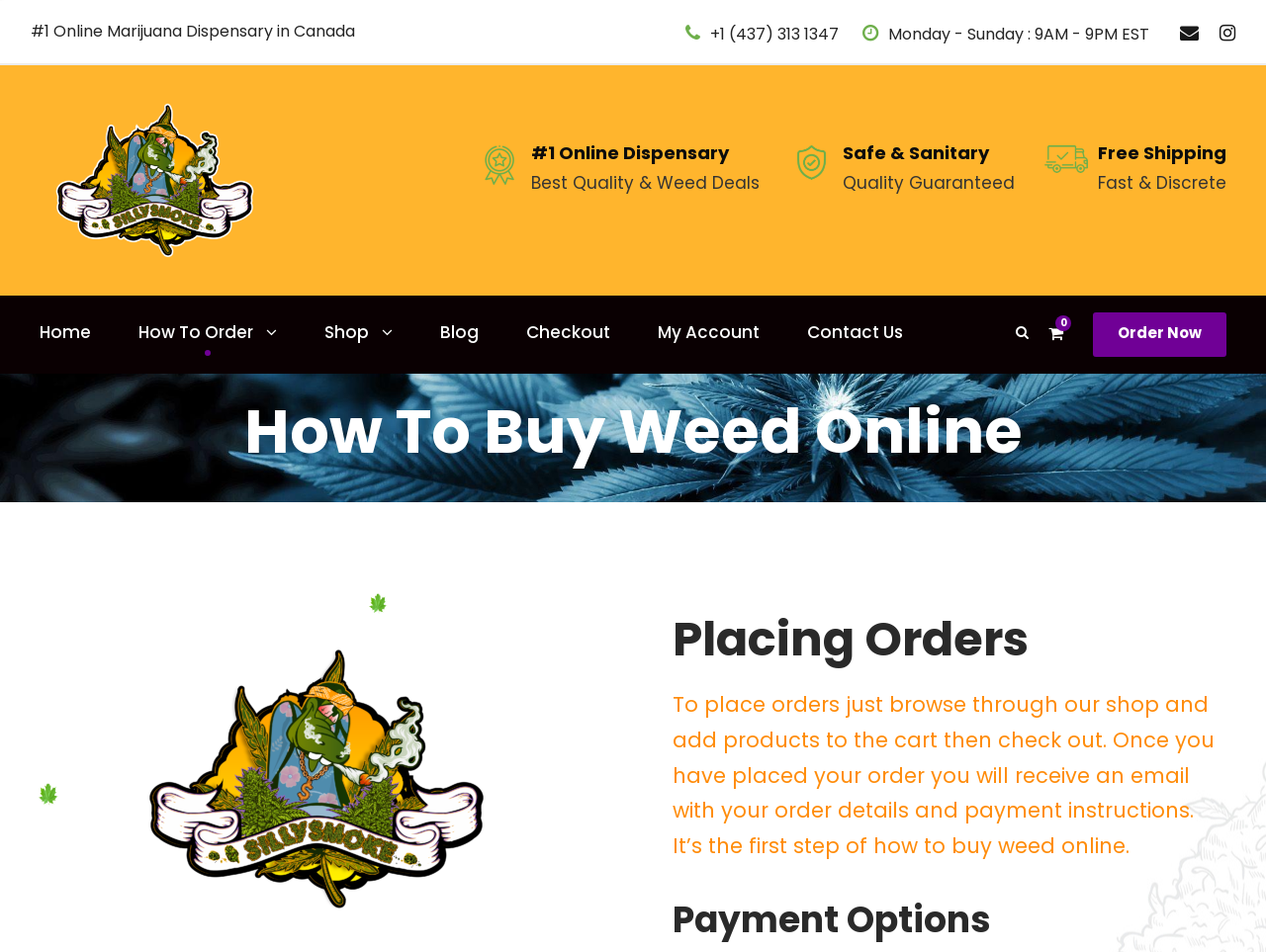Present a detailed account of what is displayed on the webpage.

This webpage is a guide on how to buy weed online, specifically from Silly Smoke, a Canadian online marijuana dispensary. At the top, there is a heading that reads "How To Buy Weed Online: Ultimate Guide | Silly Smoke". Below this, there is a section that displays the dispensary's contact information, including a phone number and operating hours.

To the right of the contact information, there are two social media links, represented by icons. Below these, there is a section that highlights the benefits of shopping with Silly Smoke, including best quality and weed deals, safe and sanitary practices, quality guarantees, free shipping, and fast and discrete delivery. Each of these benefits is accompanied by an icon.

The main navigation menu is located below the benefits section, with links to the home page, how to order, shop, blog, checkout, my account, and contact us. On the right side of the navigation menu, there is a prominent "Order Now" button.

The main content of the webpage is divided into sections, each with a heading. The first section is titled "How To Buy Weed Online" and provides a brief introduction to the process. The second section, "Placing Orders", explains the steps to place an order, including browsing the shop, adding products to the cart, and checking out. The third section, "Payment Options", is located at the bottom of the page, but its content is not explicitly described.

Throughout the webpage, there are several images, including icons and logos, but their content is not explicitly described.